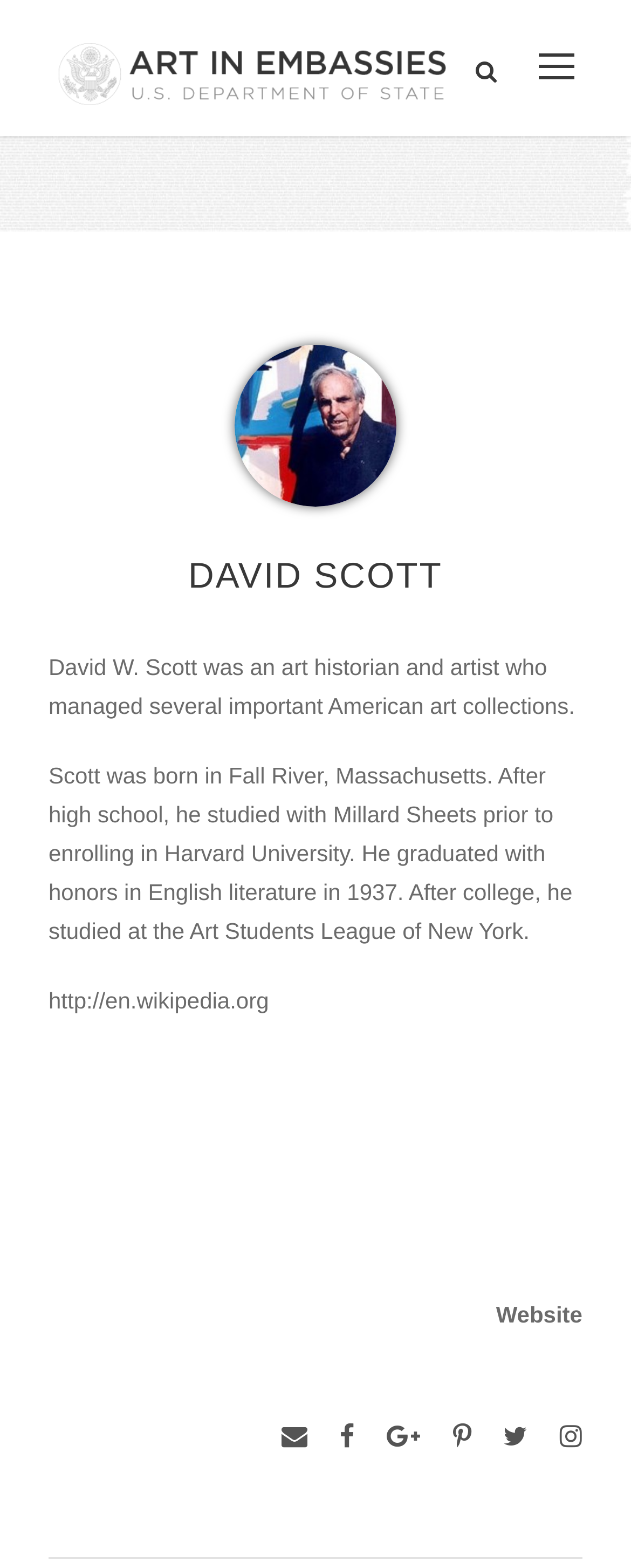Using the information from the screenshot, answer the following question thoroughly:
What is David Scott's profession?

Based on the webpage, I found a StaticText element that describes David Scott as 'an art historian and artist who managed several important American art collections.' This suggests that his profession is an art historian and artist.